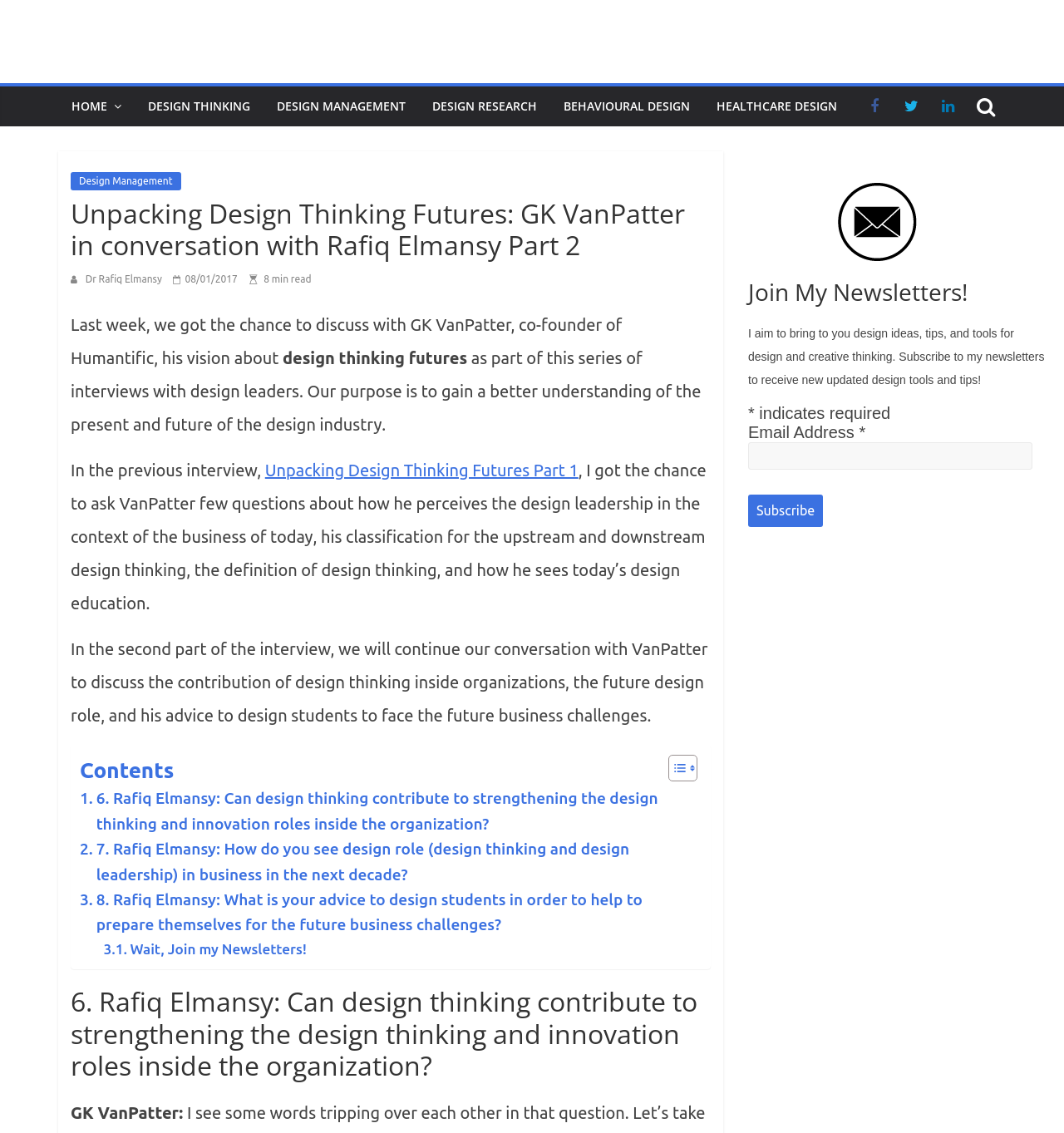Utilize the details in the image to thoroughly answer the following question: What is the topic of the interview?

The topic of the interview can be inferred from the text on the webpage, which mentions 'Unpacking Design Thinking Futures' and 'design thinking futures' in the context of the conversation with GK VanPatter.